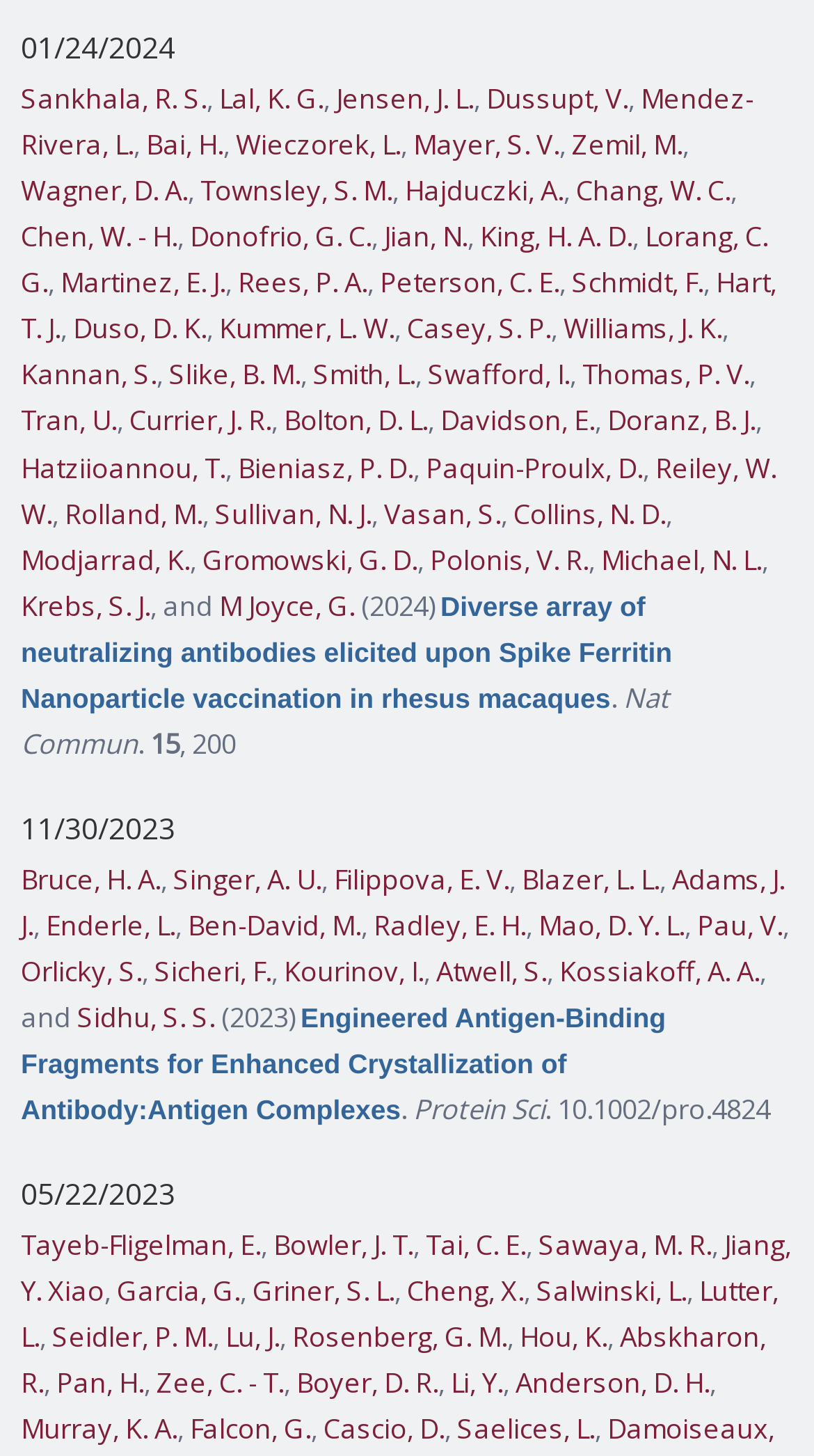Highlight the bounding box coordinates of the element you need to click to perform the following instruction: "Read the article 'Engineered Antigen-Binding Fragments for Enhanced Crystallization of Antibody:Antigen Complexes'."

[0.026, 0.685, 0.818, 0.774]